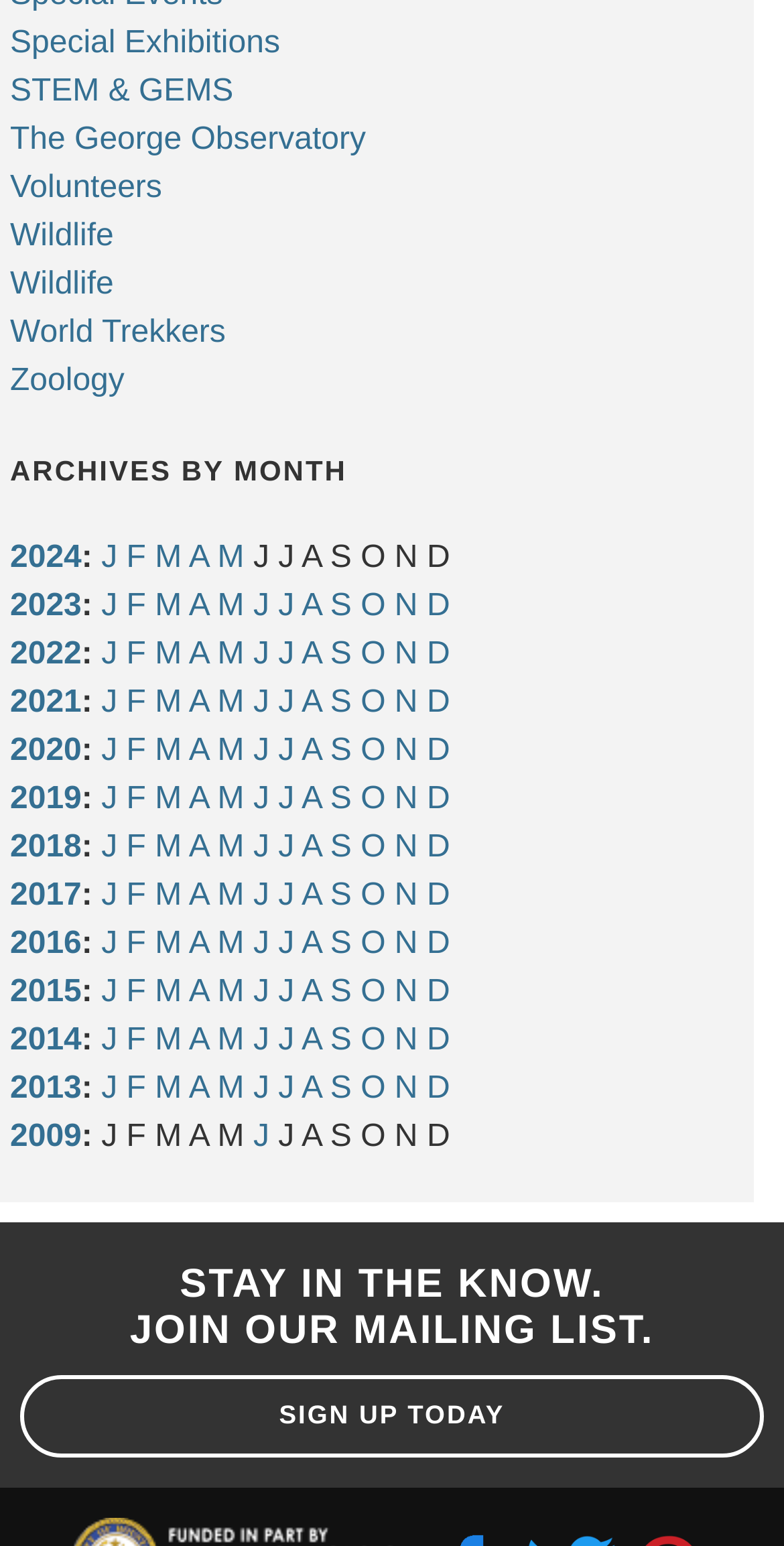Determine the bounding box coordinates of the area to click in order to meet this instruction: "Check archives for January".

[0.129, 0.35, 0.15, 0.372]